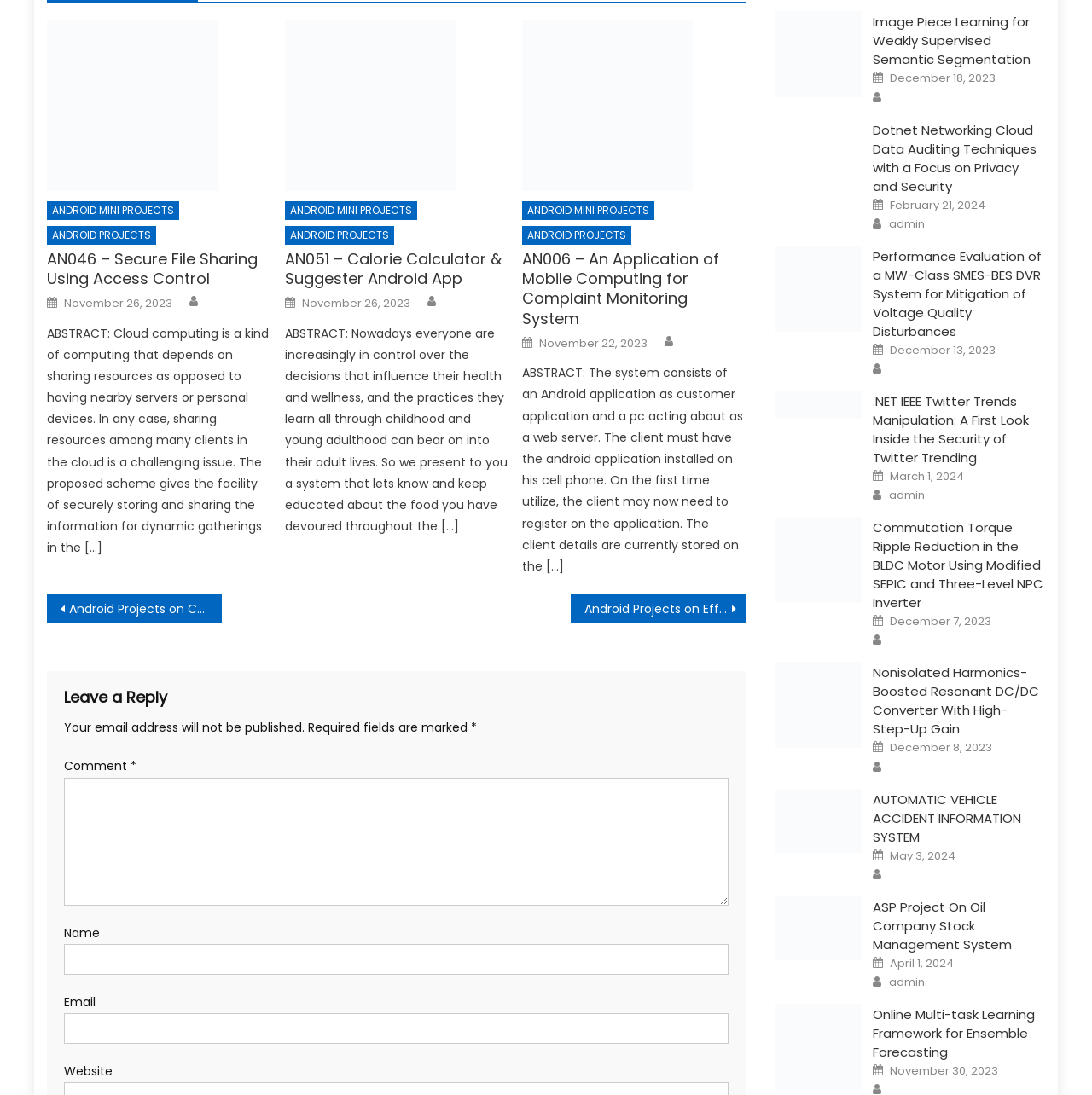What is the author of the third project?
Look at the image and respond with a one-word or short phrase answer.

admin